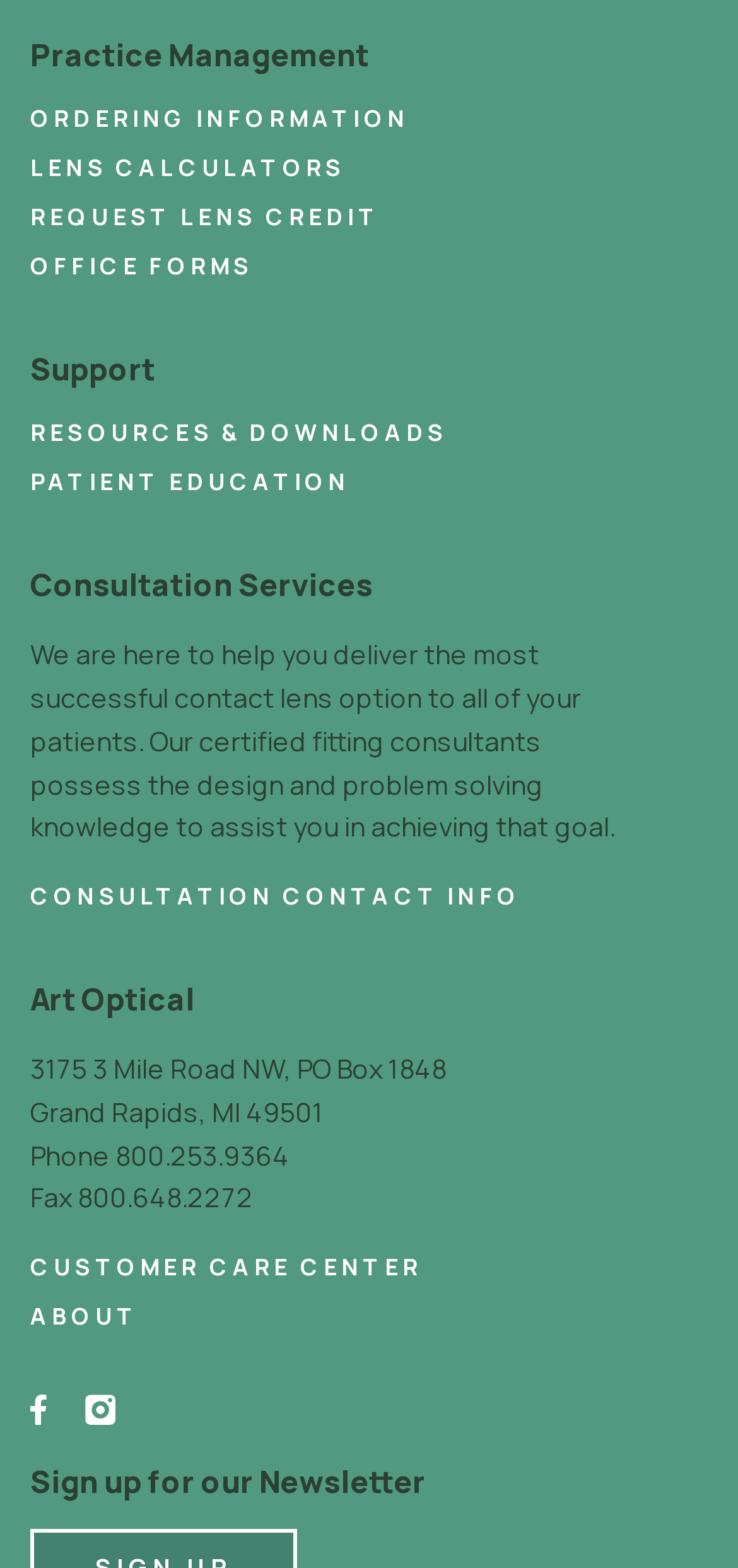Please identify the bounding box coordinates of the region to click in order to complete the task: "View LENS CALCULATORS". The coordinates must be four float numbers between 0 and 1, specified as [left, top, right, bottom].

[0.041, 0.097, 0.468, 0.118]